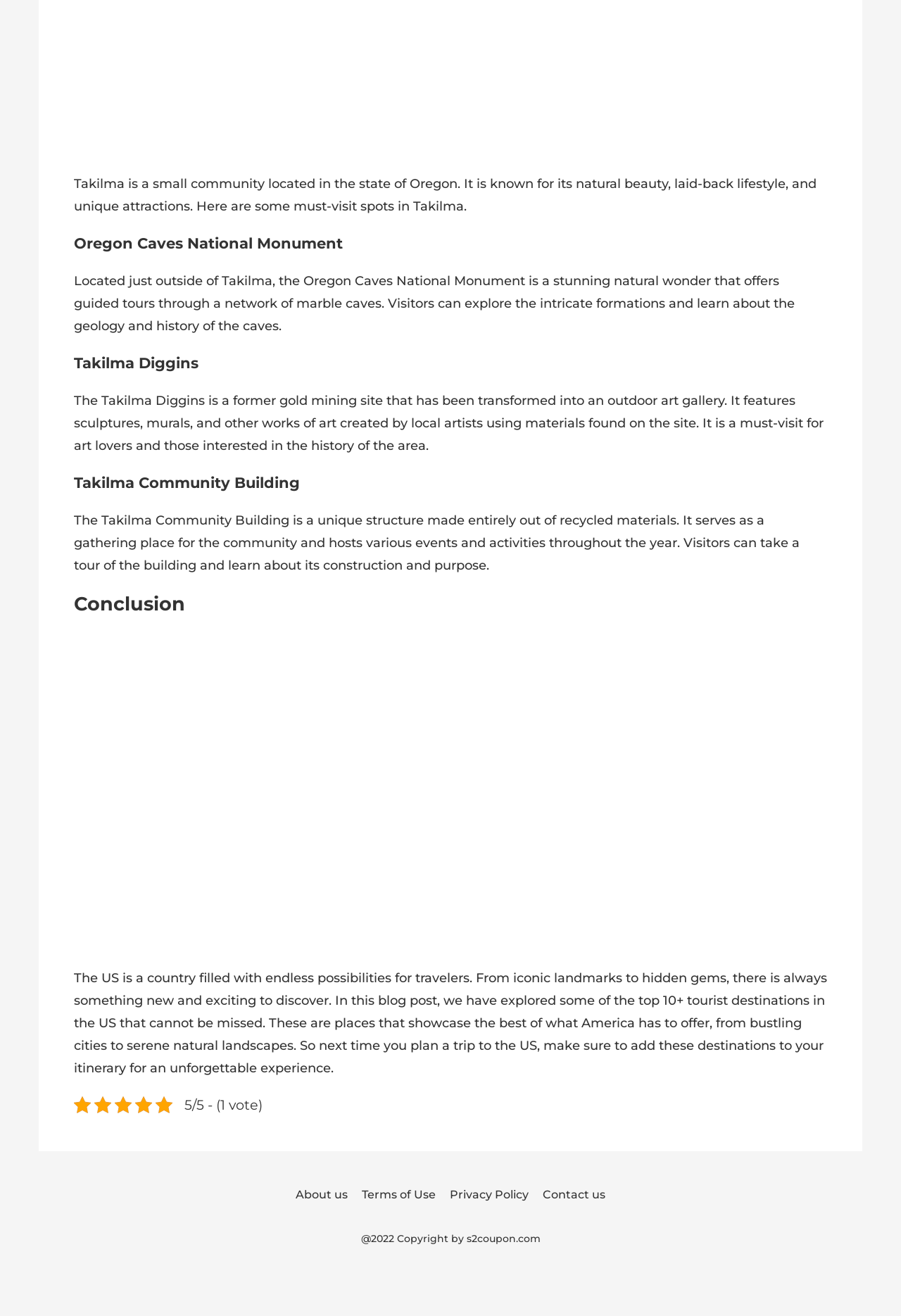What is the copyright year of the website?
Can you provide an in-depth and detailed response to the question?

The answer can be found in the StaticText element at the bottom of the page that displays the copyright information '@2022 Copyright by s2coupon.com'.